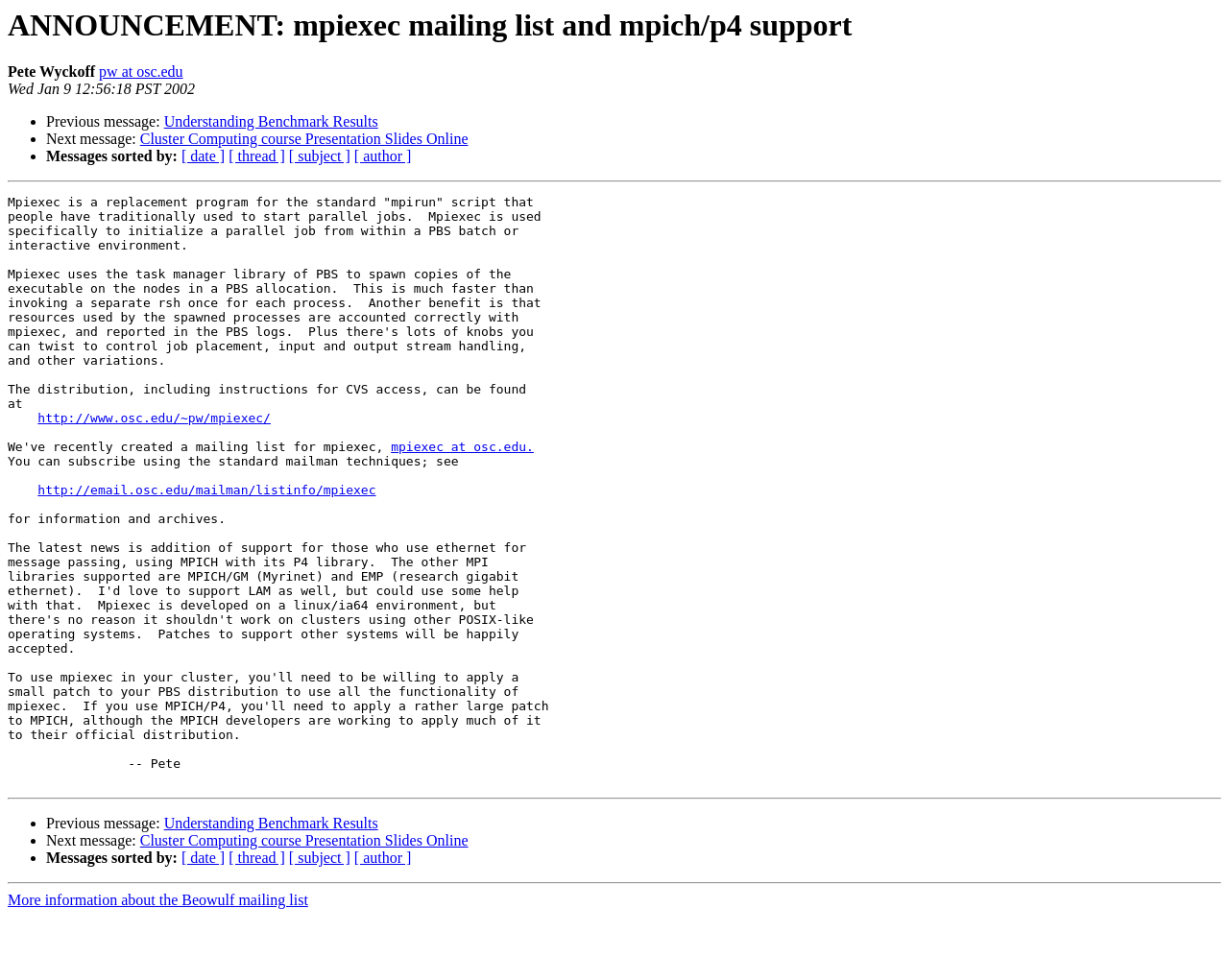Provide the bounding box coordinates for the area that should be clicked to complete the instruction: "View Pete Wyckoff's email".

[0.081, 0.065, 0.149, 0.082]